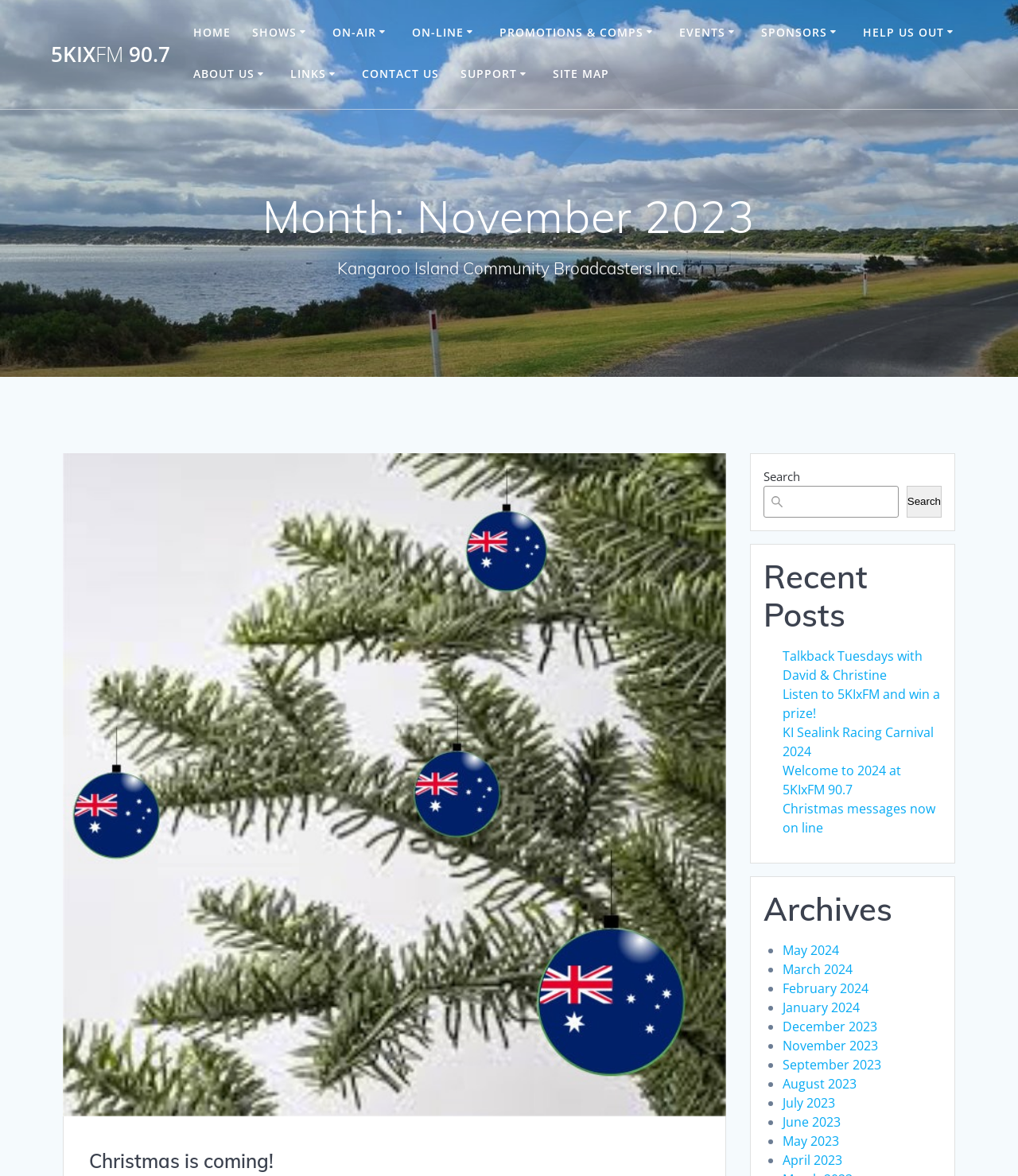Calculate the bounding box coordinates for the UI element based on the following description: "March 2024". Ensure the coordinates are four float numbers between 0 and 1, i.e., [left, top, right, bottom].

[0.769, 0.817, 0.838, 0.832]